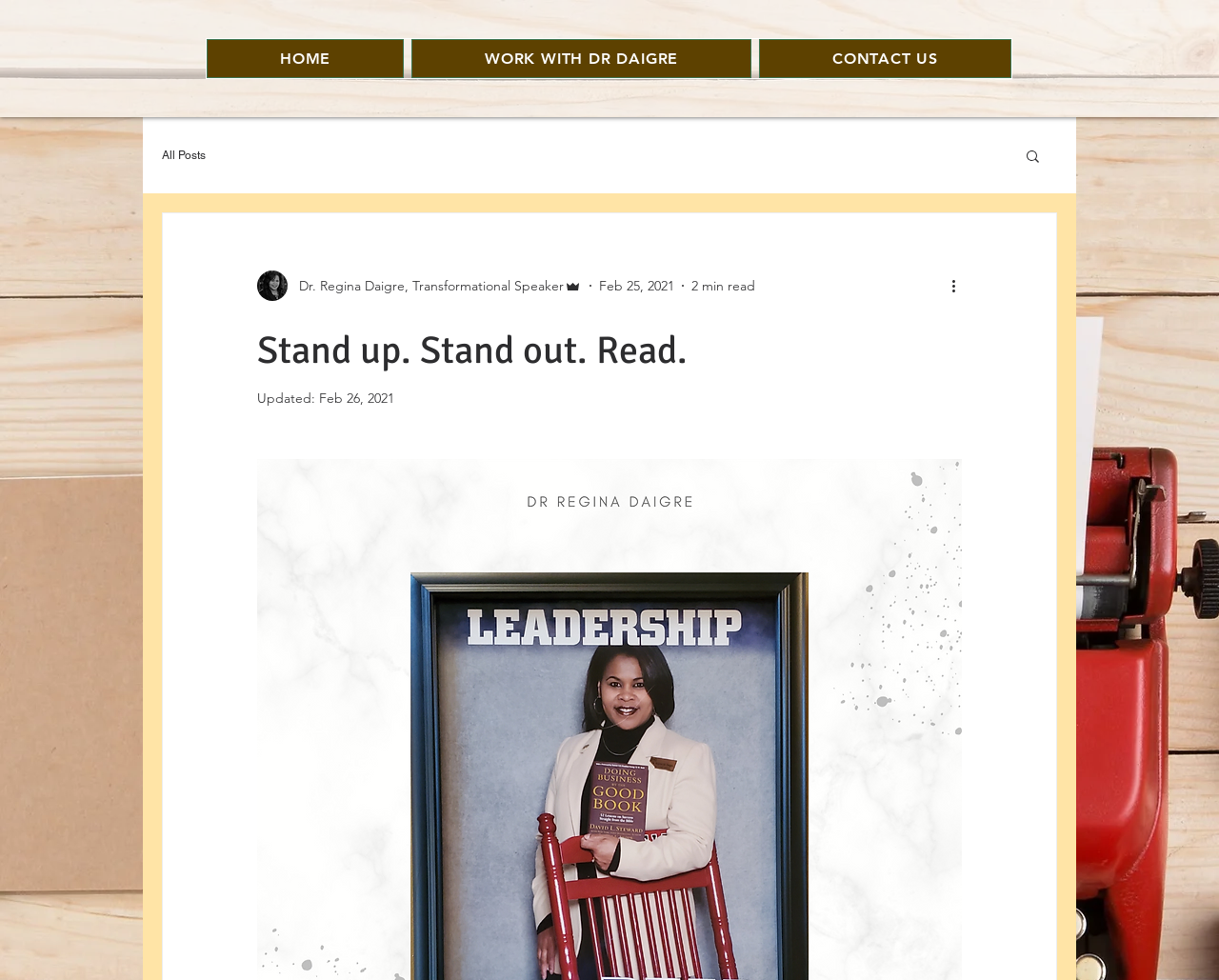What is the purpose of the button with the image?
Based on the screenshot, provide a one-word or short-phrase response.

Search